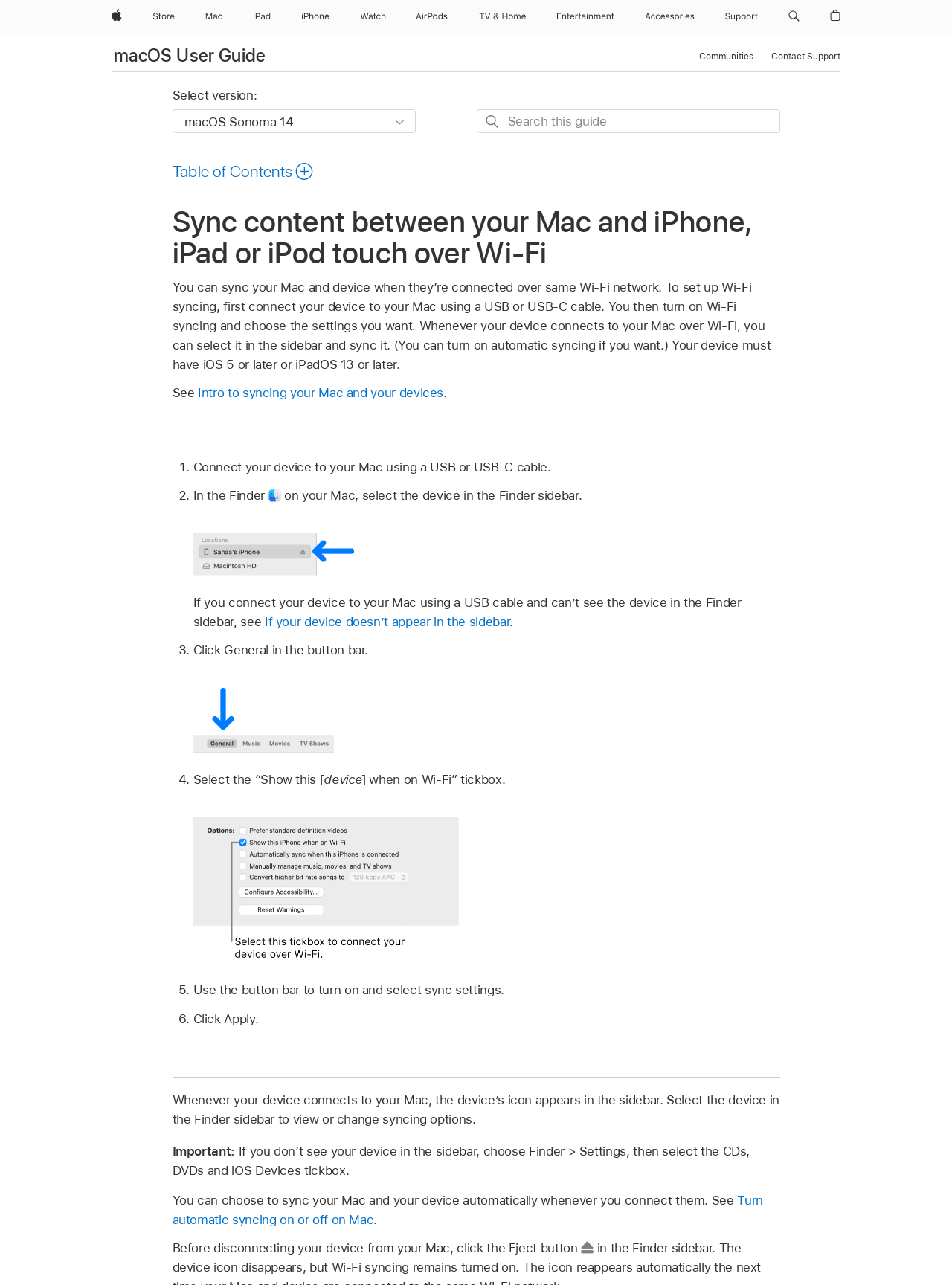Please identify the bounding box coordinates of the clickable region that I should interact with to perform the following instruction: "Learn about the protection program". The coordinates should be expressed as four float numbers between 0 and 1, i.e., [left, top, right, bottom].

None